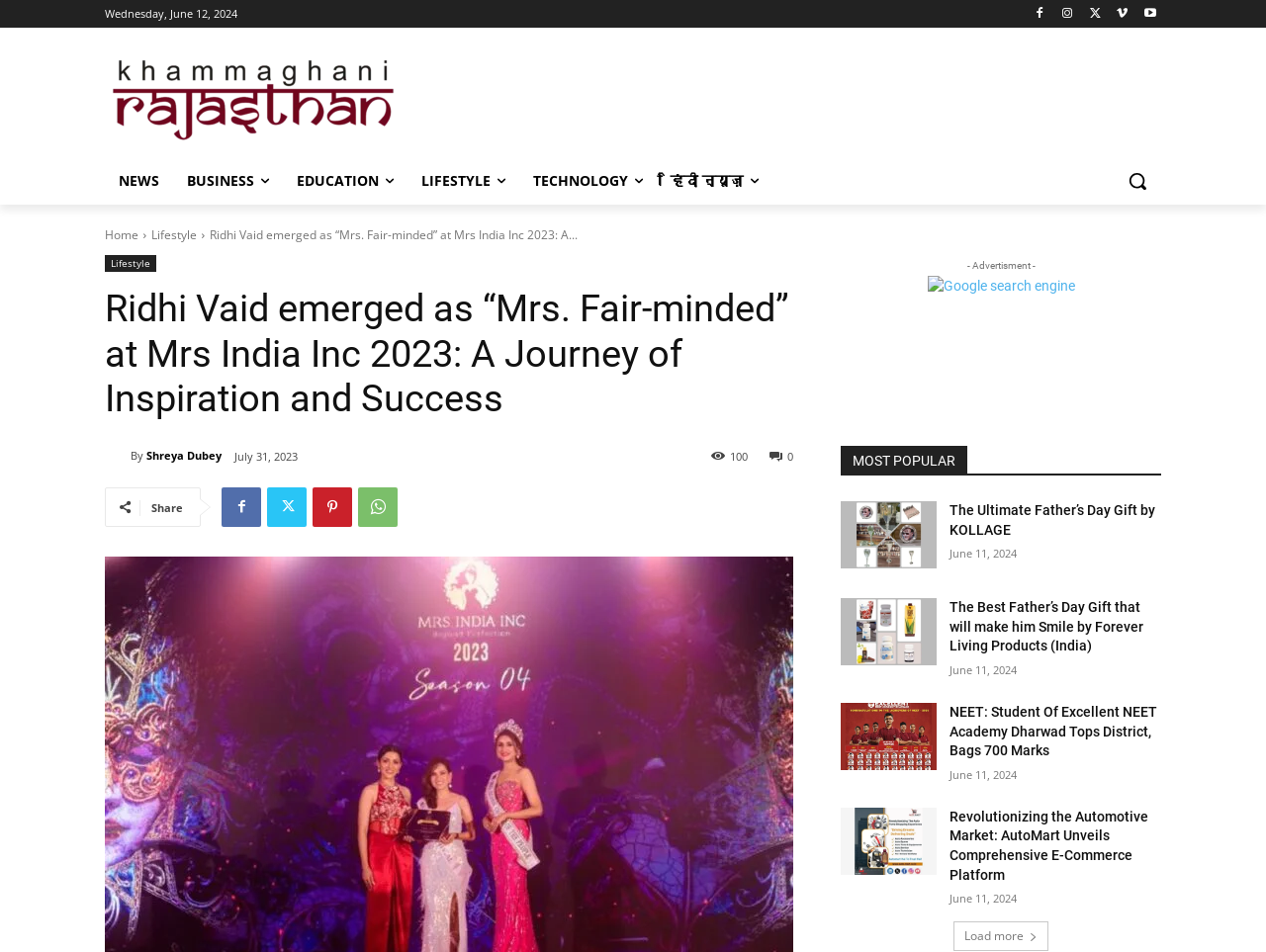Identify the bounding box coordinates of the region that should be clicked to execute the following instruction: "Share the article".

[0.12, 0.525, 0.145, 0.541]